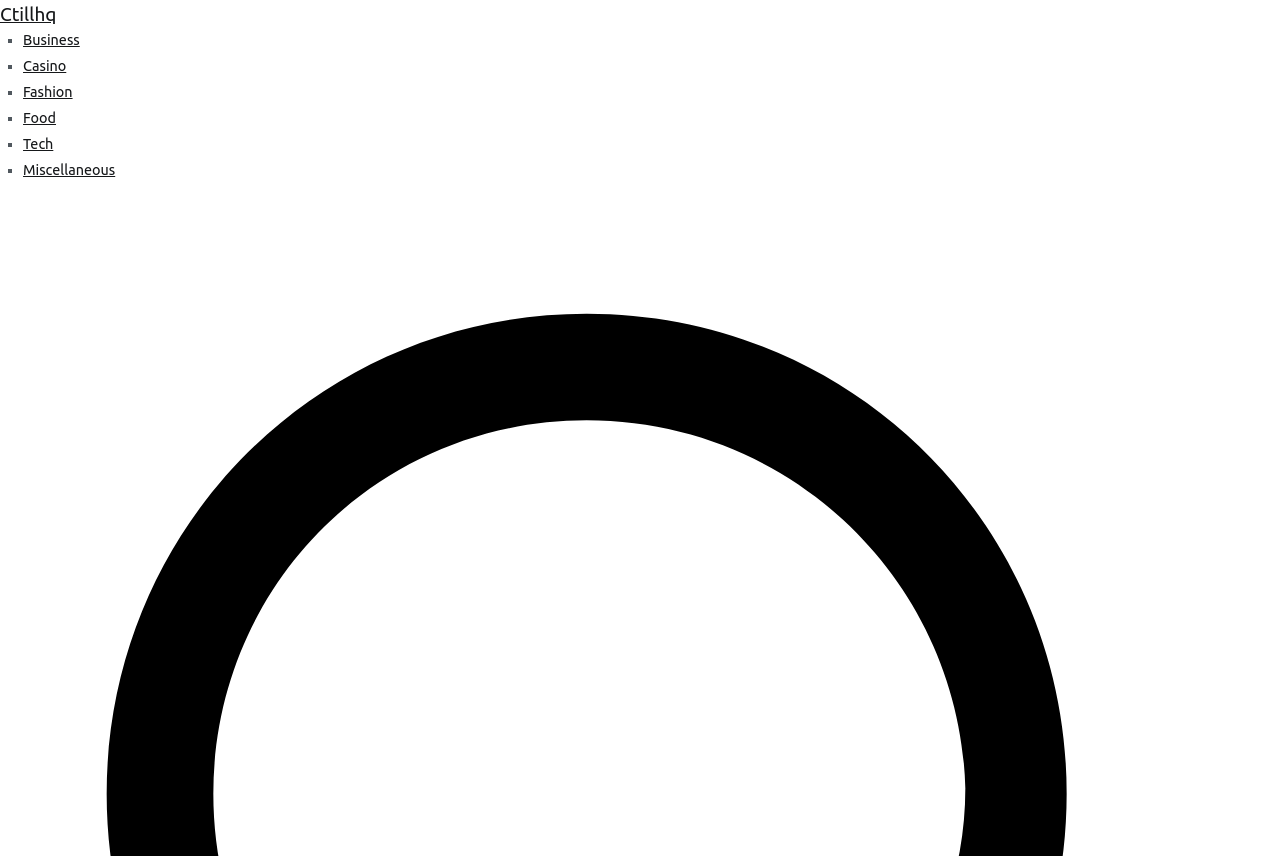Determine the bounding box coordinates of the UI element described below. Use the format (top-left x, top-left y, bottom-right x, bottom-right y) with floating point numbers between 0 and 1: Casino

[0.018, 0.068, 0.052, 0.087]